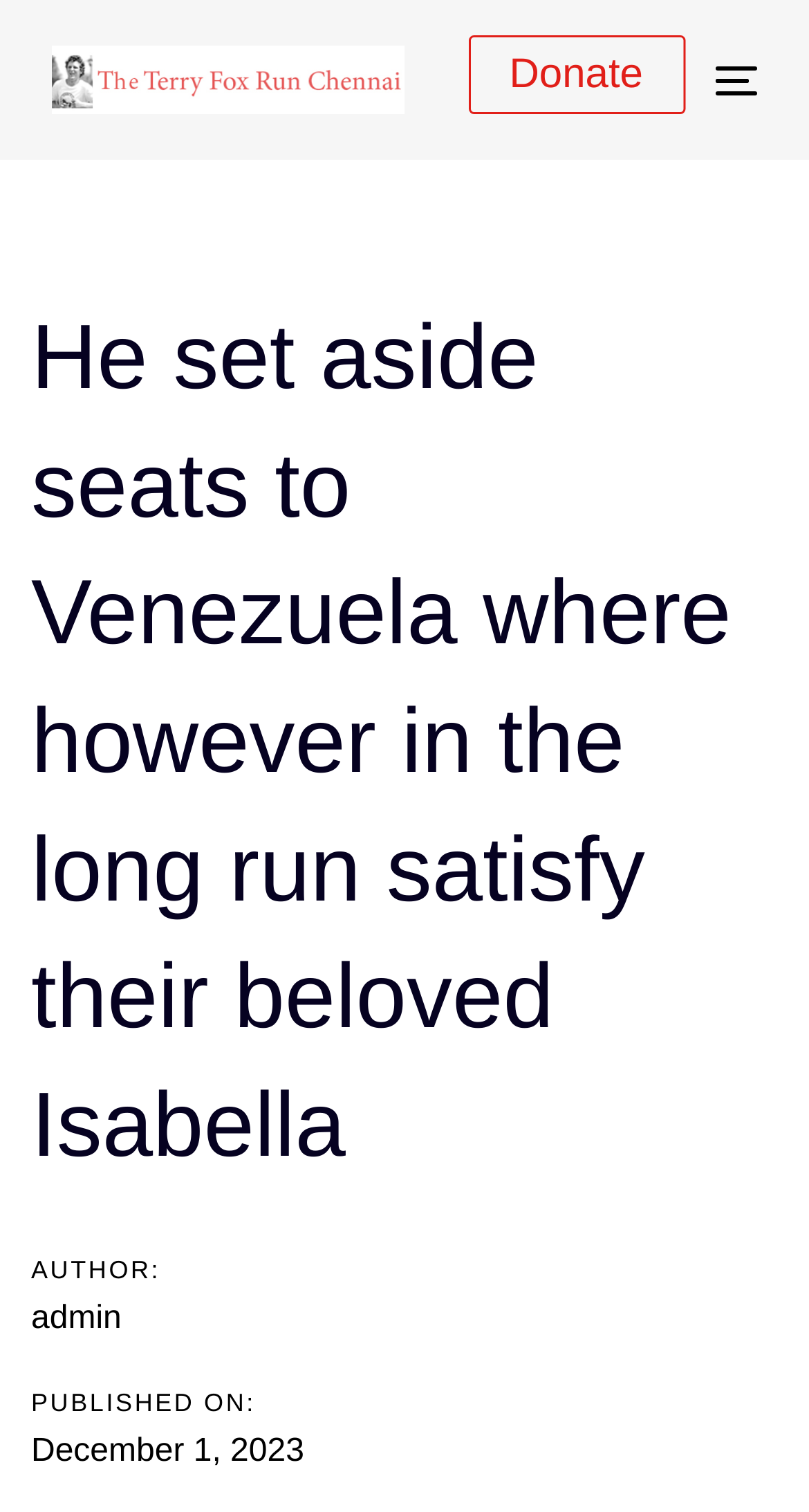Identify the bounding box for the described UI element. Provide the coordinates in (top-left x, top-left y, bottom-right x, bottom-right y) format with values ranging from 0 to 1: Toggle navigation

[0.645, 0.043, 0.936, 0.063]